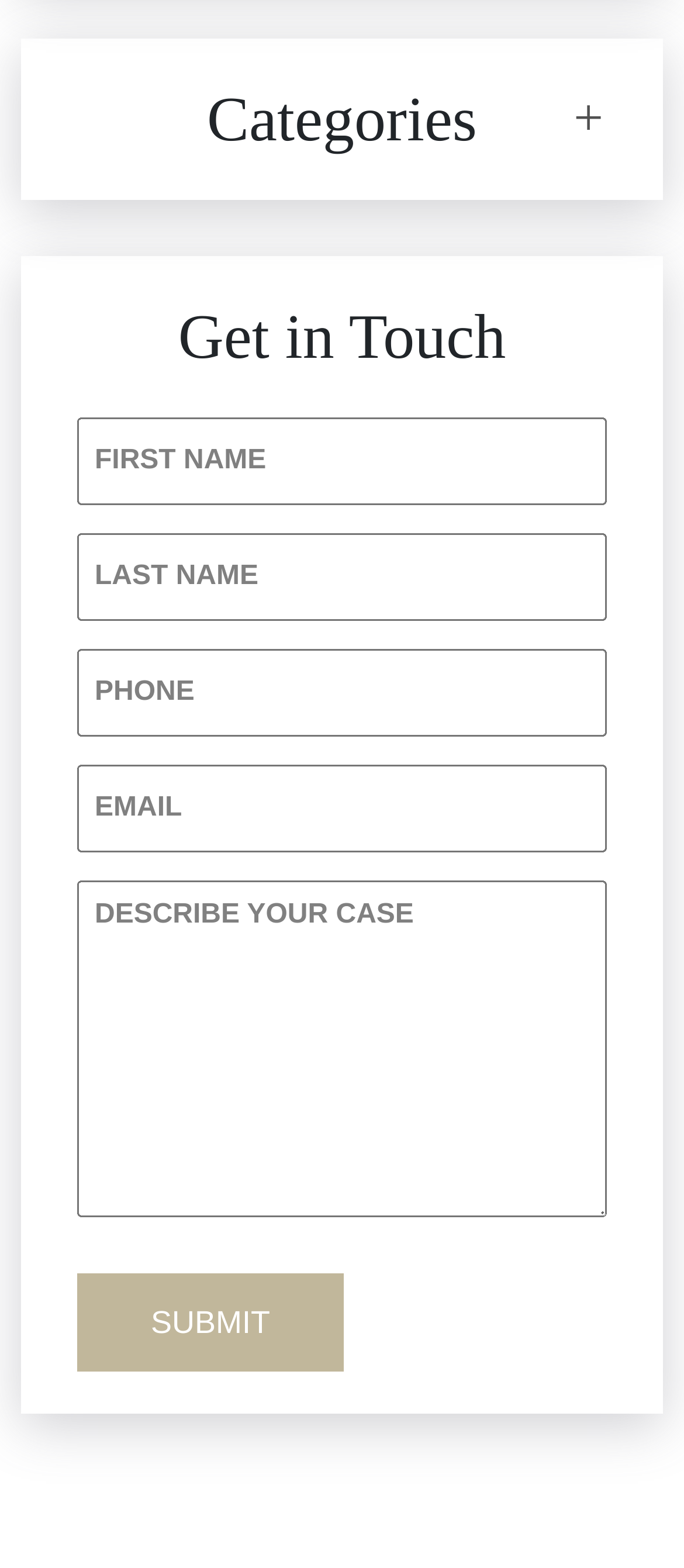Please locate the bounding box coordinates of the region I need to click to follow this instruction: "Click on Civil Rights".

[0.108, 0.012, 0.892, 0.079]